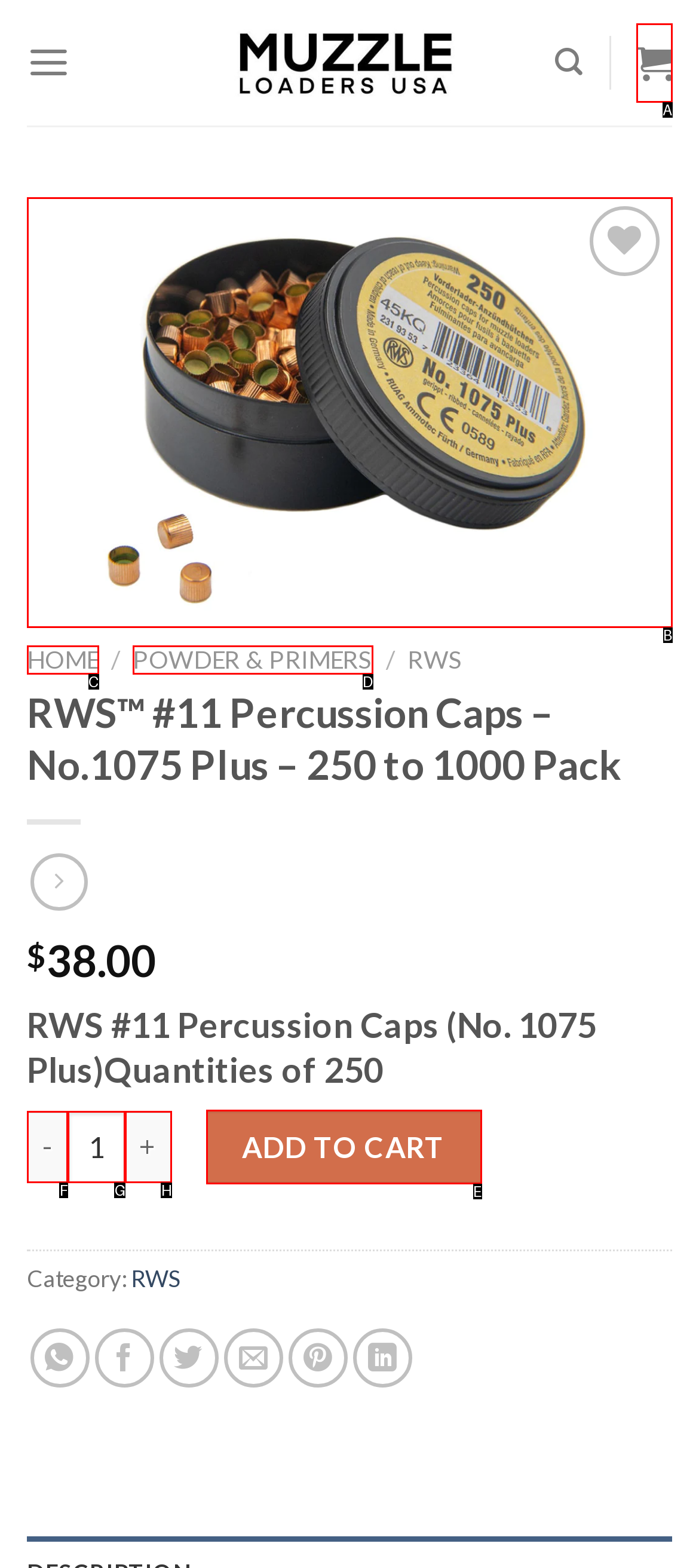Show which HTML element I need to click to perform this task: view the event by Miltos Michailidis Answer with the letter of the correct choice.

None